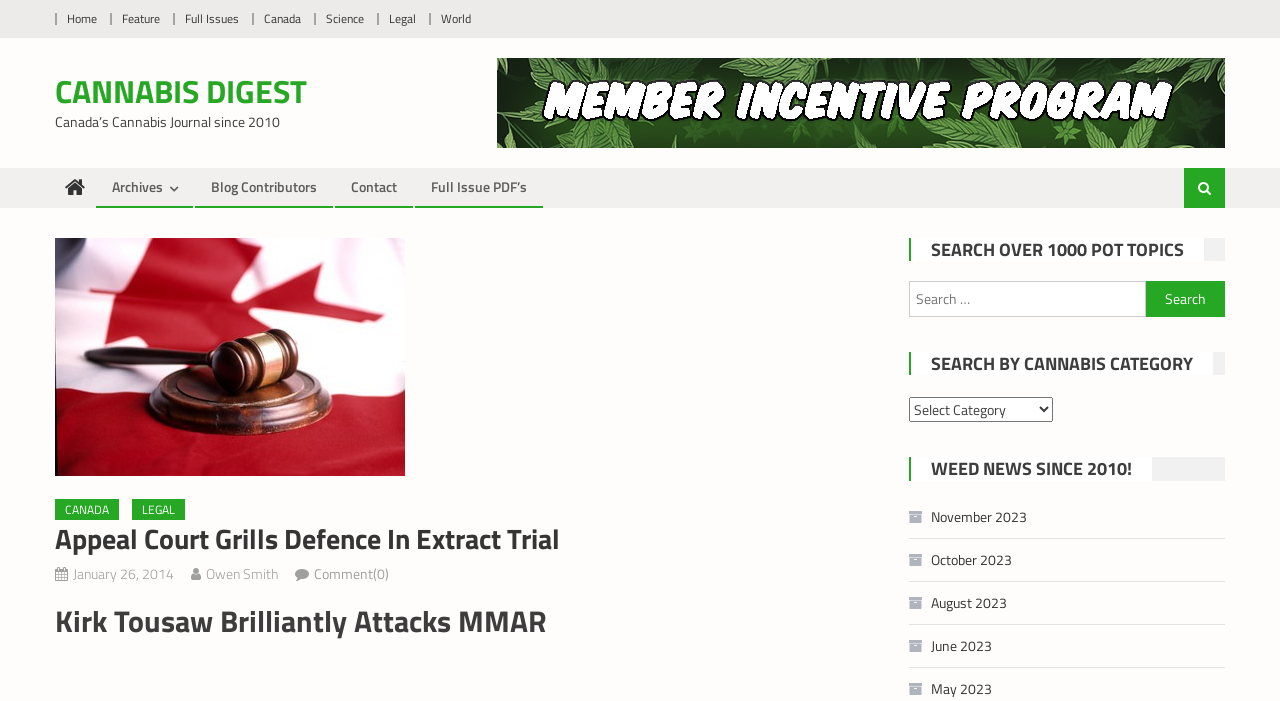Can you find the bounding box coordinates for the element that needs to be clicked to execute this instruction: "View the full issue PDFs"? The coordinates should be given as four float numbers between 0 and 1, i.e., [left, top, right, bottom].

[0.325, 0.239, 0.423, 0.293]